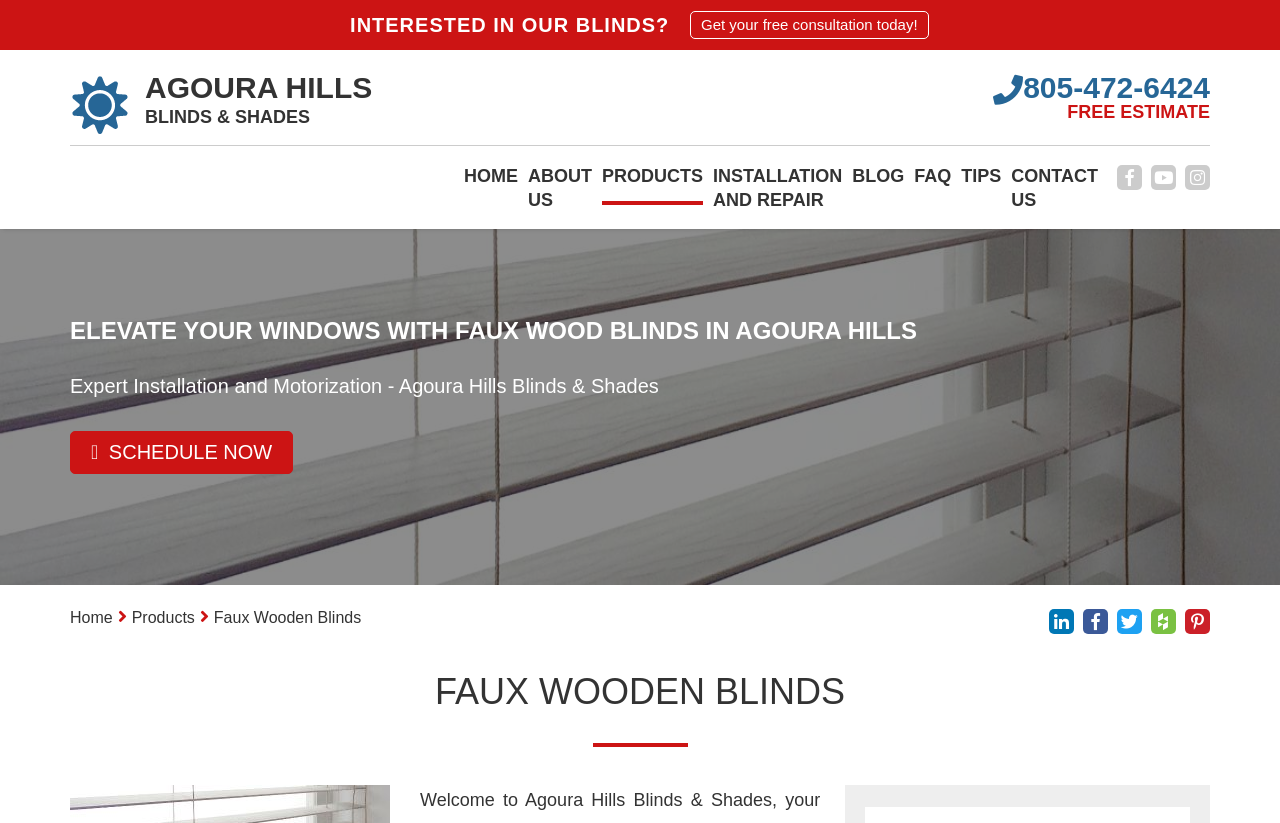Find the bounding box coordinates of the element you need to click on to perform this action: 'Schedule now'. The coordinates should be represented by four float values between 0 and 1, in the format [left, top, right, bottom].

[0.081, 0.535, 0.213, 0.562]